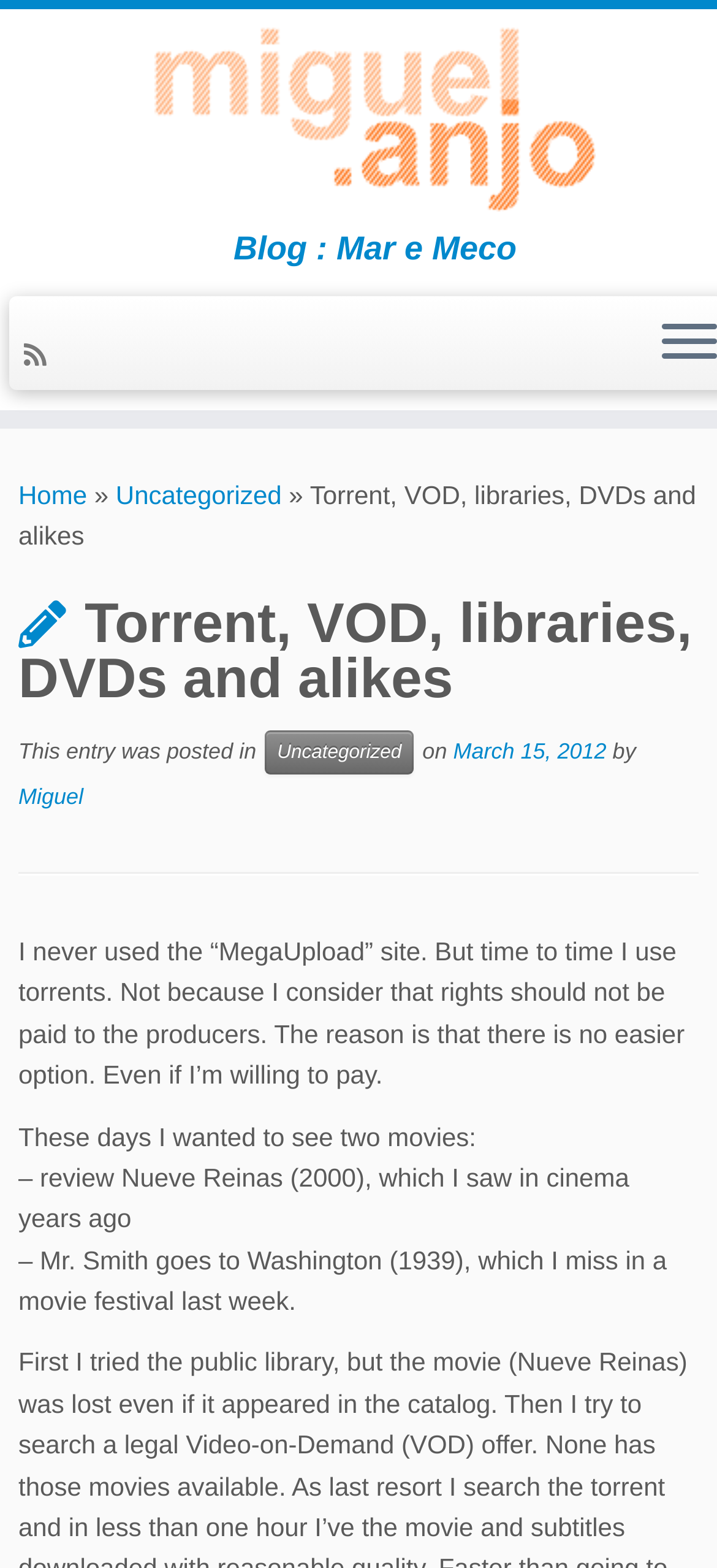Based on the visual content of the image, answer the question thoroughly: What is the date of the blog post?

The date of the blog post can be found by looking at the link 'March 15, 2012' in the blog post section, which indicates the date when the post was published.